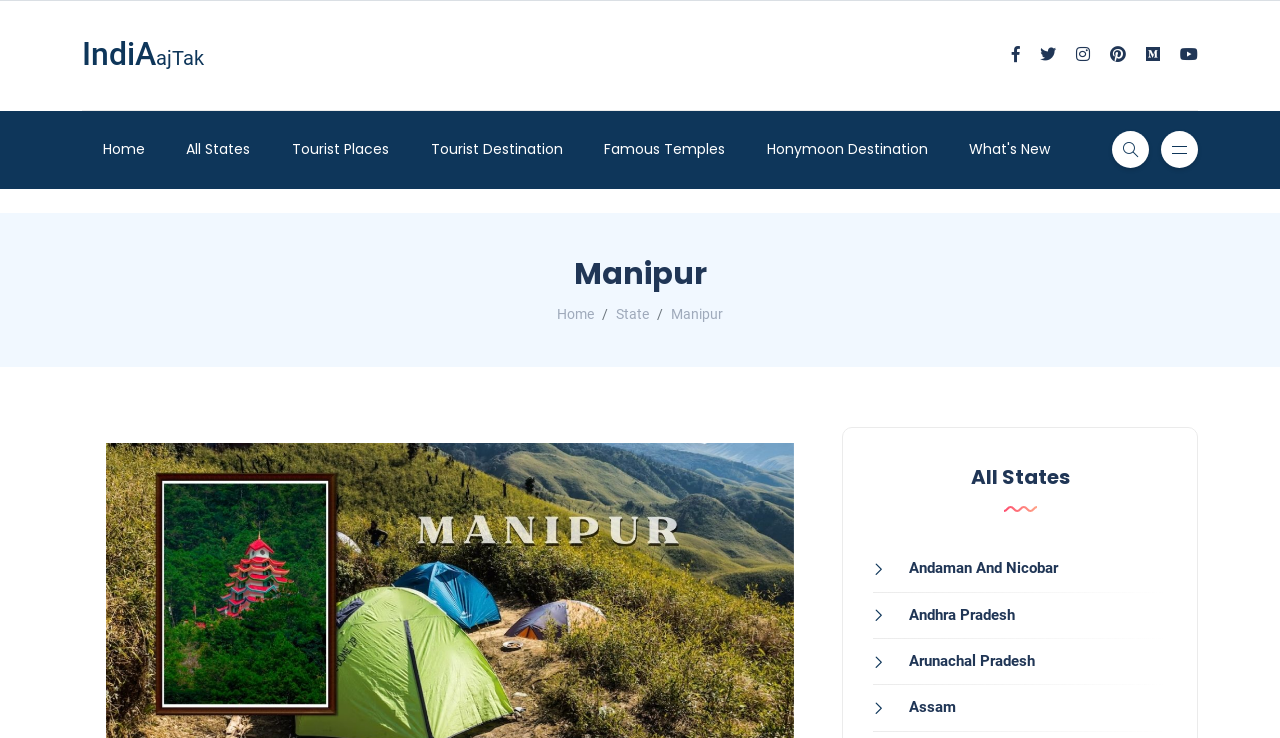Could you determine the bounding box coordinates of the clickable element to complete the instruction: "Go to the Home page"? Provide the coordinates as four float numbers between 0 and 1, i.e., [left, top, right, bottom].

[0.064, 0.178, 0.129, 0.229]